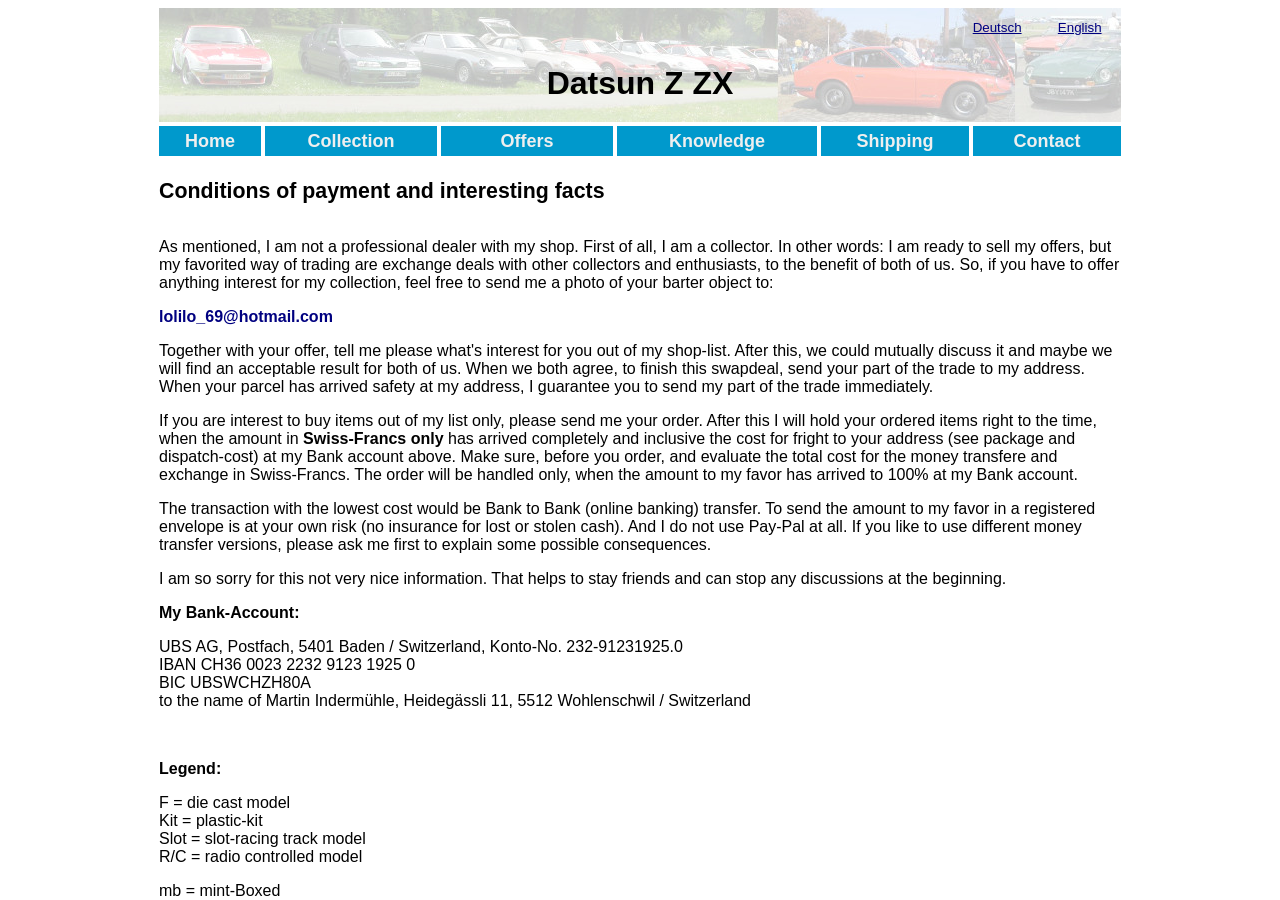What is the language selection option?
Based on the image, respond with a single word or phrase.

Deutsch, English